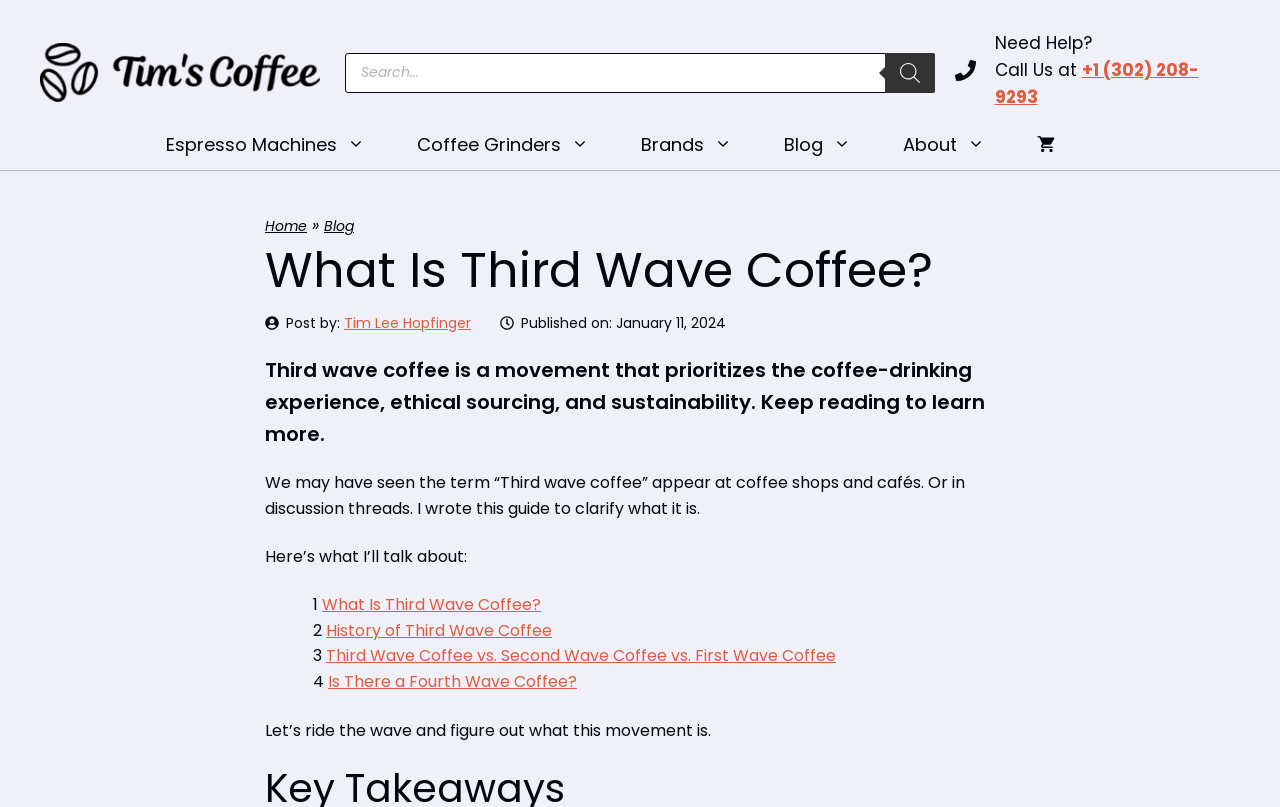What is the name of the author of this post?
Refer to the screenshot and deliver a thorough answer to the question presented.

I found the author's name by looking at the 'Post by:' section, which is located below the main heading. The link 'Tim Lee Hopfinger' is the author's name.